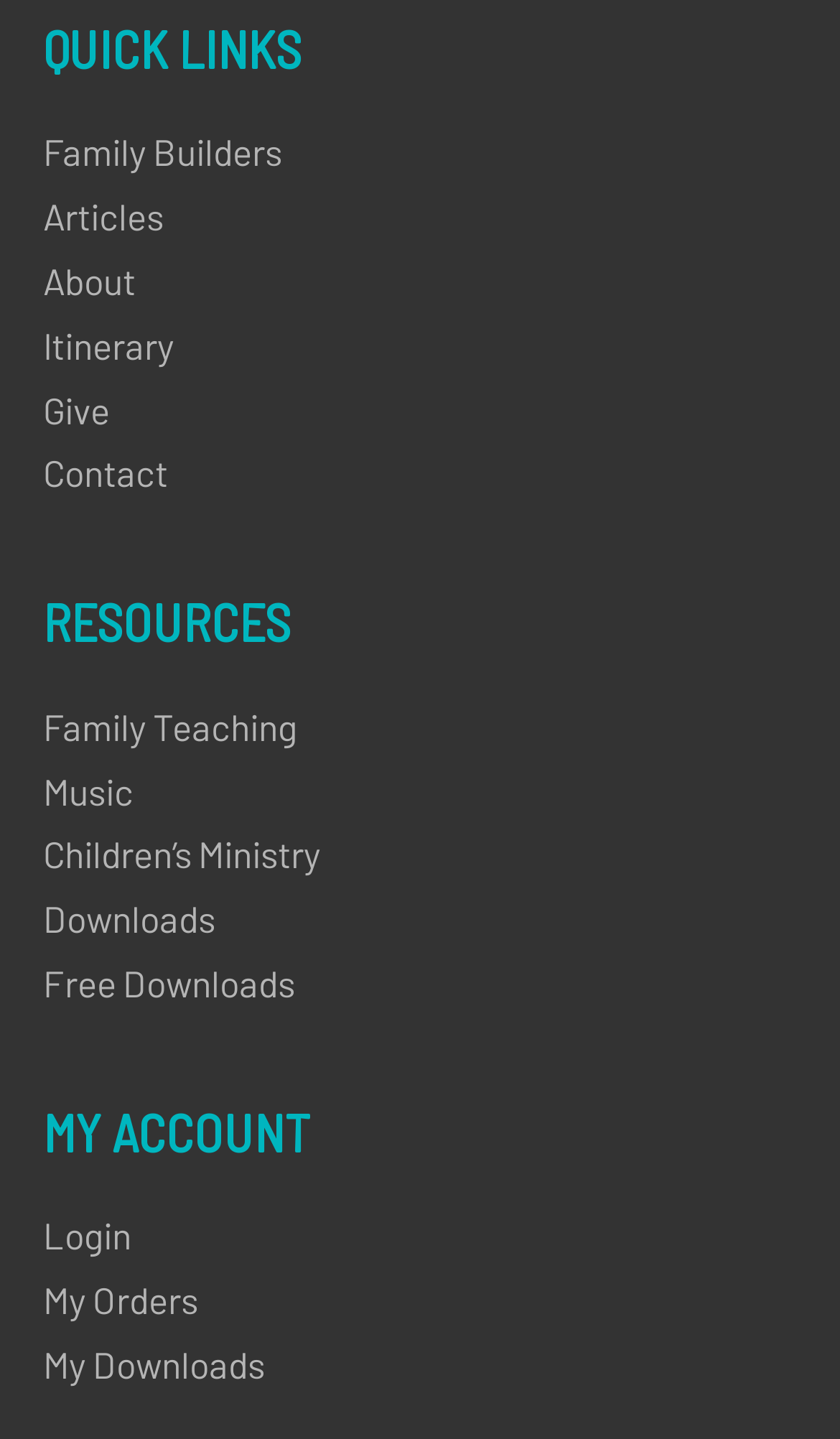Could you determine the bounding box coordinates of the clickable element to complete the instruction: "login to my account"? Provide the coordinates as four float numbers between 0 and 1, i.e., [left, top, right, bottom].

[0.051, 0.843, 0.156, 0.873]